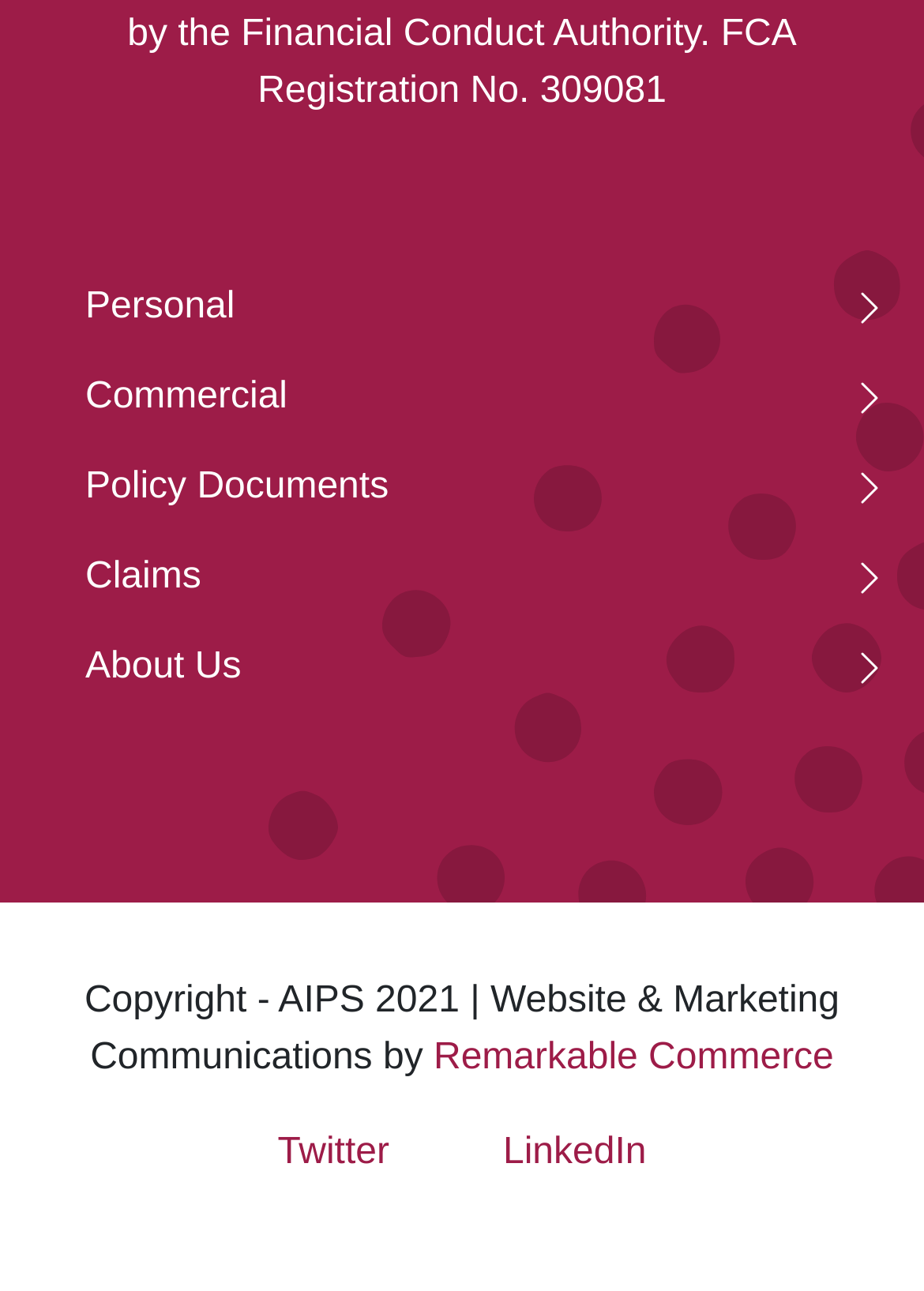Locate the bounding box coordinates of the area where you should click to accomplish the instruction: "View Commercial".

[0.038, 0.273, 0.962, 0.342]